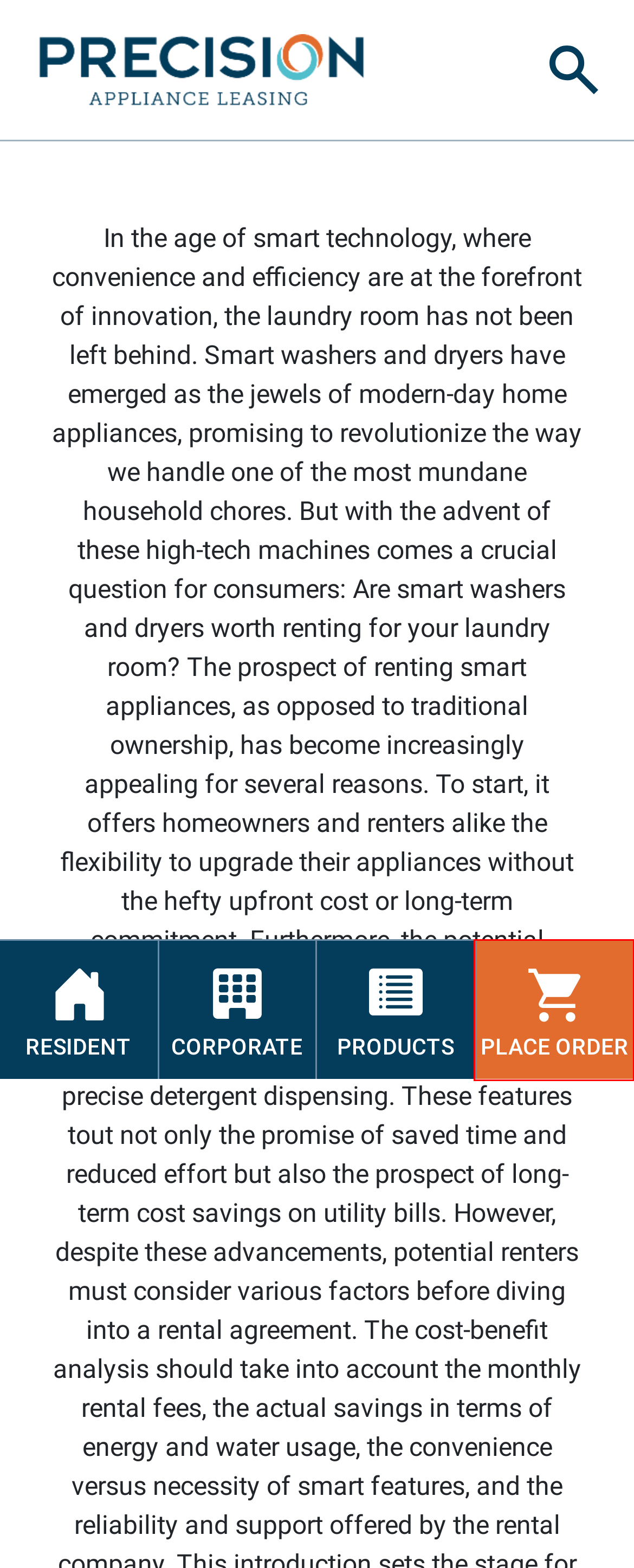You are presented with a screenshot of a webpage that includes a red bounding box around an element. Determine which webpage description best matches the page that results from clicking the element within the red bounding box. Here are the candidates:
A. Home | AAGD
B. Rent Washer & Dryer | DFW and Houston | Precision Appliance Leasing
C. Residential Leasing Program | Precision Appliance Leasing
D. Sitemap - Precision Appliance Leasing
E. Place Rental Appliance Work Order or Request | Precision Appliance Leasing
F. Home | Fort Worth Apartment Association
G. Corporate Direct Leasing Program | Precision Appliance Leasing
H. Terms & Conditions - Precision Appliance Leasing

E